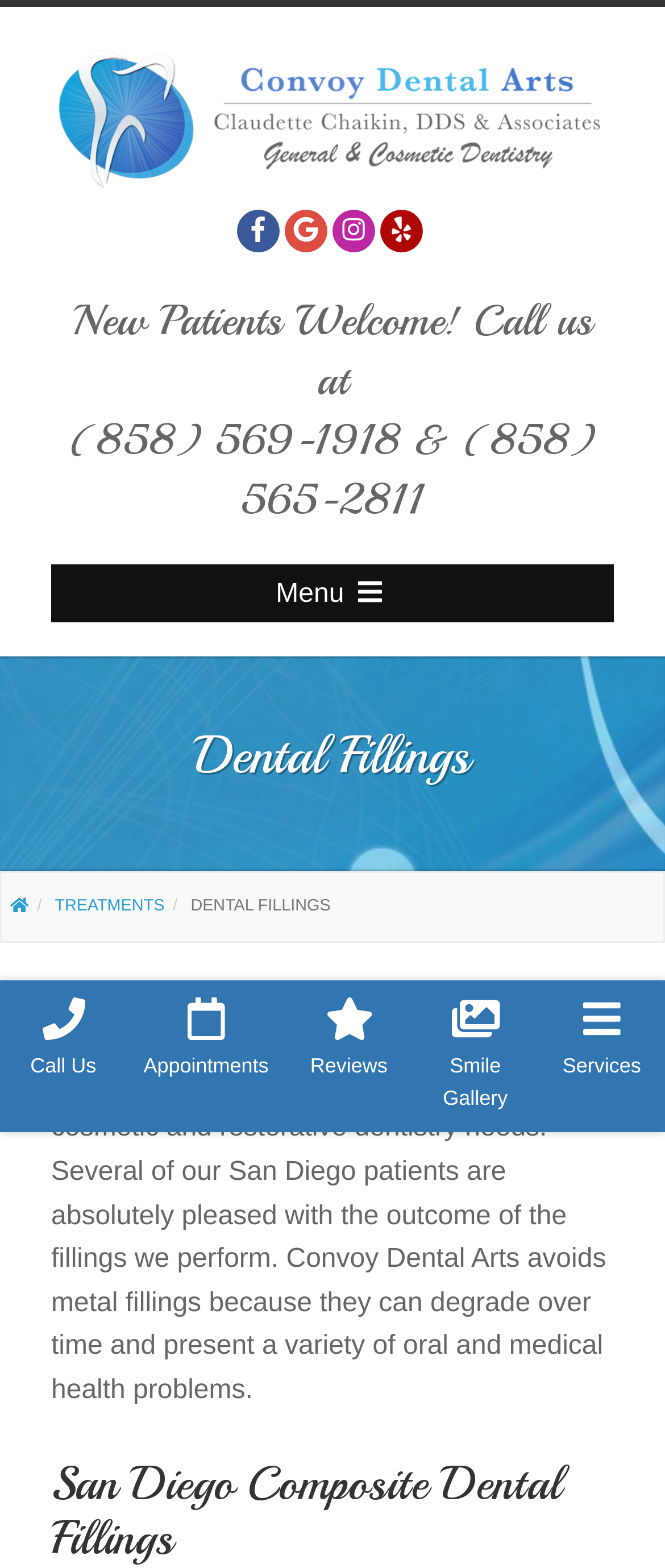Locate the coordinates of the bounding box for the clickable region that fulfills this instruction: "Learn more about dental fillings".

[0.077, 0.462, 0.923, 0.502]